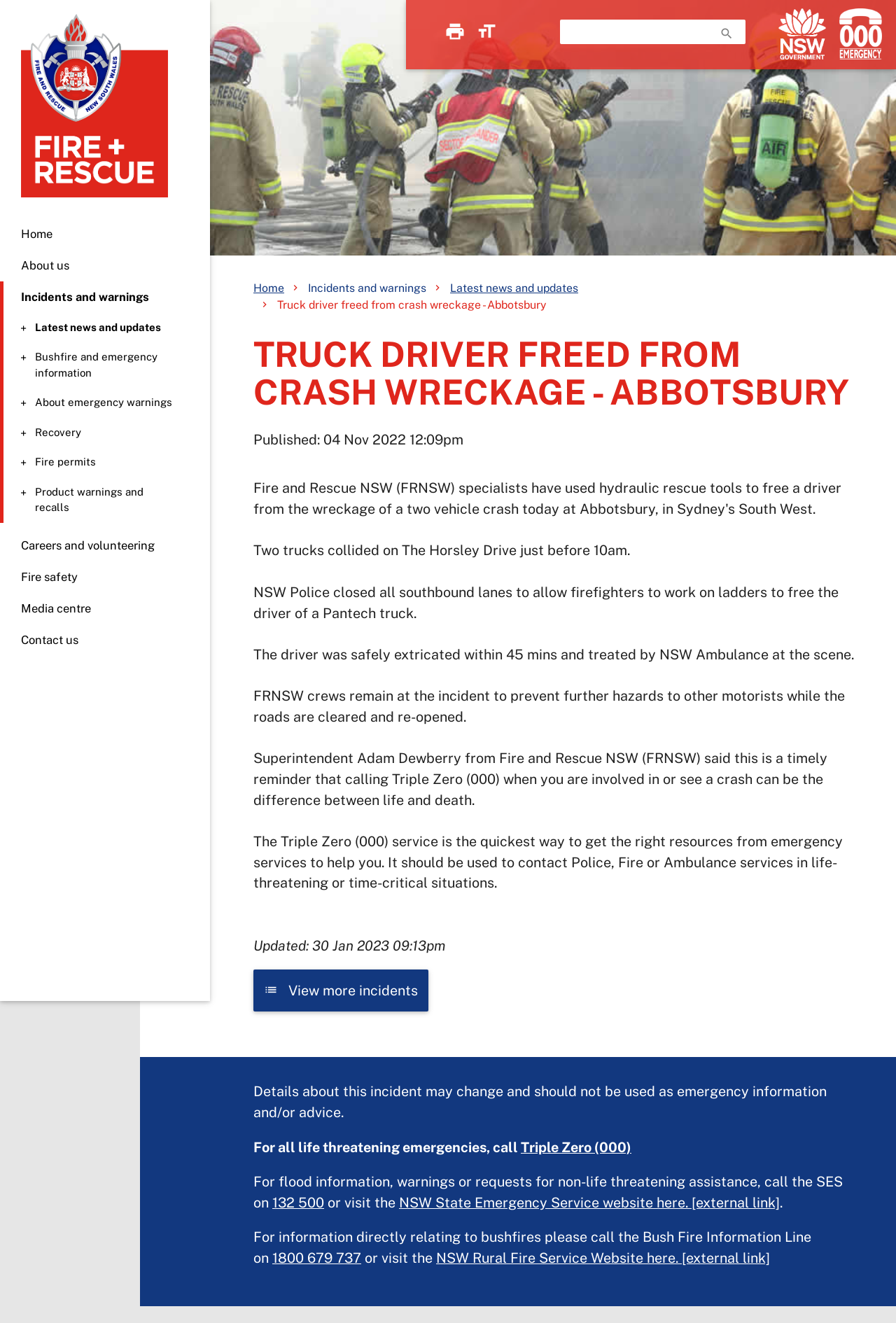What is the role of Superintendent Adam Dewberry?
Please provide a single word or phrase as your answer based on the screenshot.

Fire and Rescue NSW